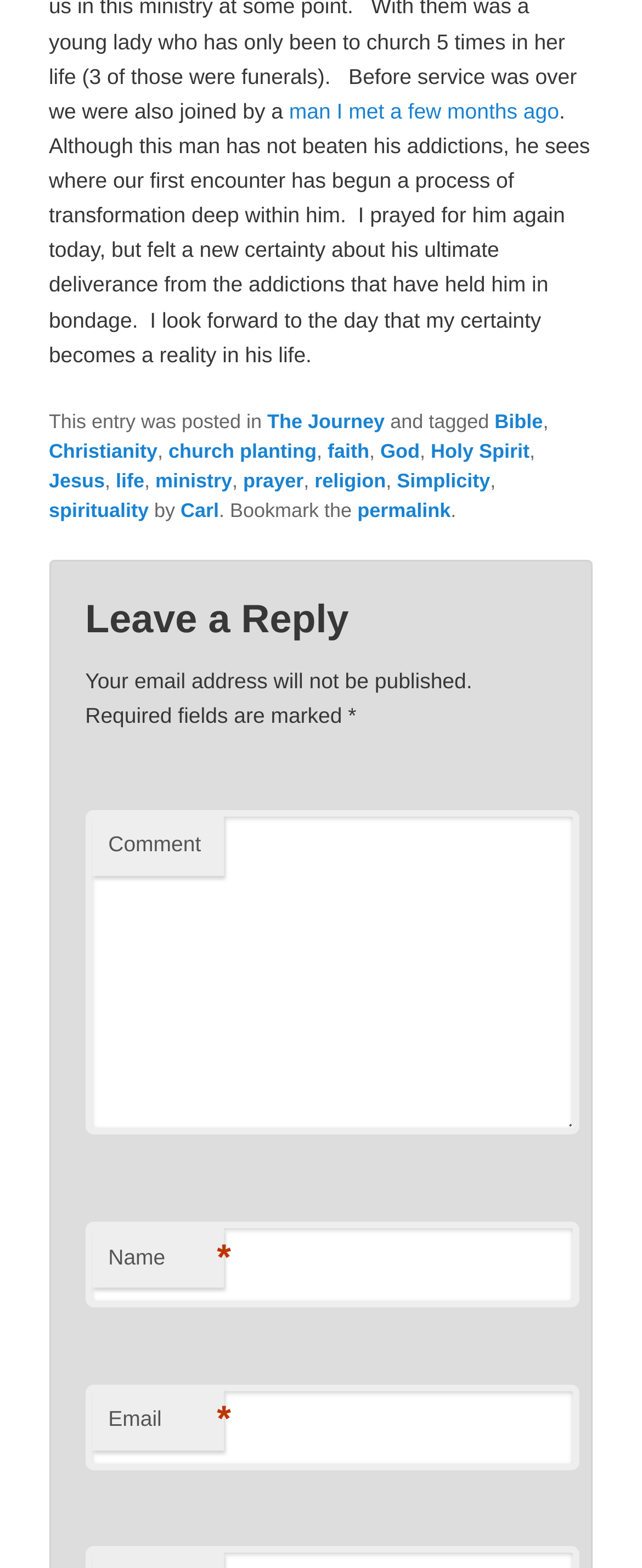Locate the bounding box coordinates of the clickable element to fulfill the following instruction: "Enter your email address". Provide the coordinates as four float numbers between 0 and 1 in the format [left, top, right, bottom].

[0.133, 0.883, 0.902, 0.937]